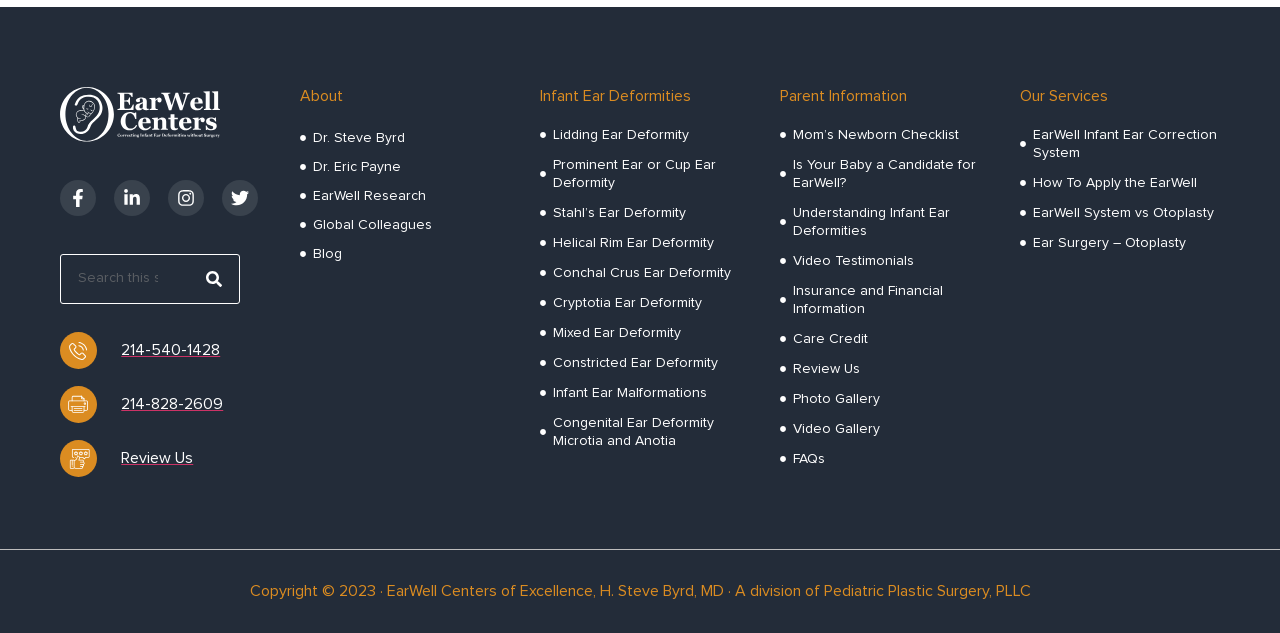Locate the bounding box coordinates of the element that needs to be clicked to carry out the instruction: "Visit Facebook page". The coordinates should be given as four float numbers ranging from 0 to 1, i.e., [left, top, right, bottom].

[0.047, 0.284, 0.075, 0.341]